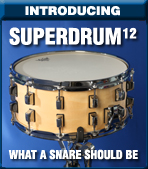Explain the image thoroughly, mentioning every notable detail.

The image features an advertisement for the "Superdrum12," a snare drum that is prominently showcased against a vibrant blue background. The snare drum is highlighted in a polished, natural wood finish, paired with chrome hardware that enhances its aesthetic appeal. The text boldly states "INTRODUCING SUPERDRUM12" at the top, immediately capturing attention, while the tagline below declares, "WHAT A SNARE SHOULD BE," emphasizing the quality and performance expected from this drum. This promotional material is likely aimed at drummers, highlighting the product's features and inviting musicians to consider it for their performances or practice sessions.